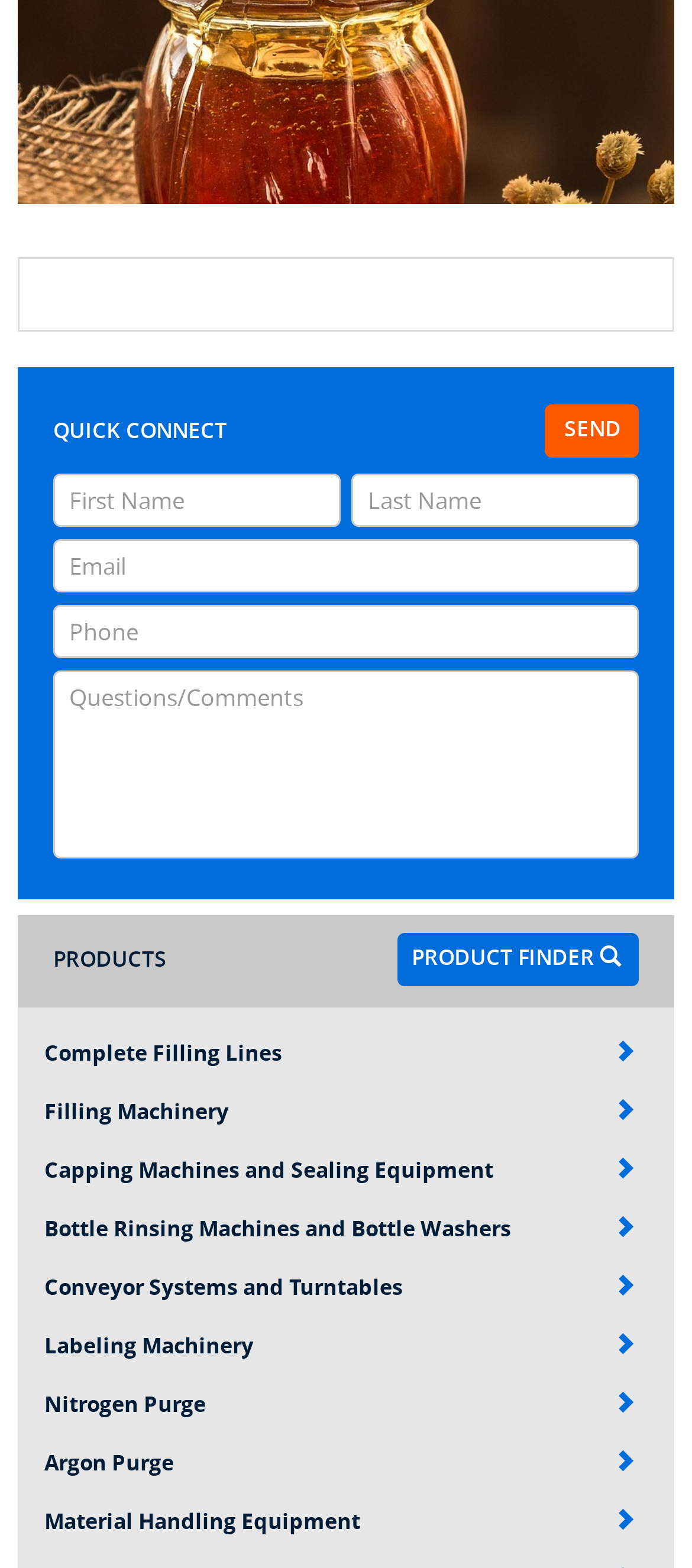Please identify the bounding box coordinates of the region to click in order to complete the task: "Click Complete Filling Lines". The coordinates must be four float numbers between 0 and 1, specified as [left, top, right, bottom].

[0.026, 0.653, 0.974, 0.69]